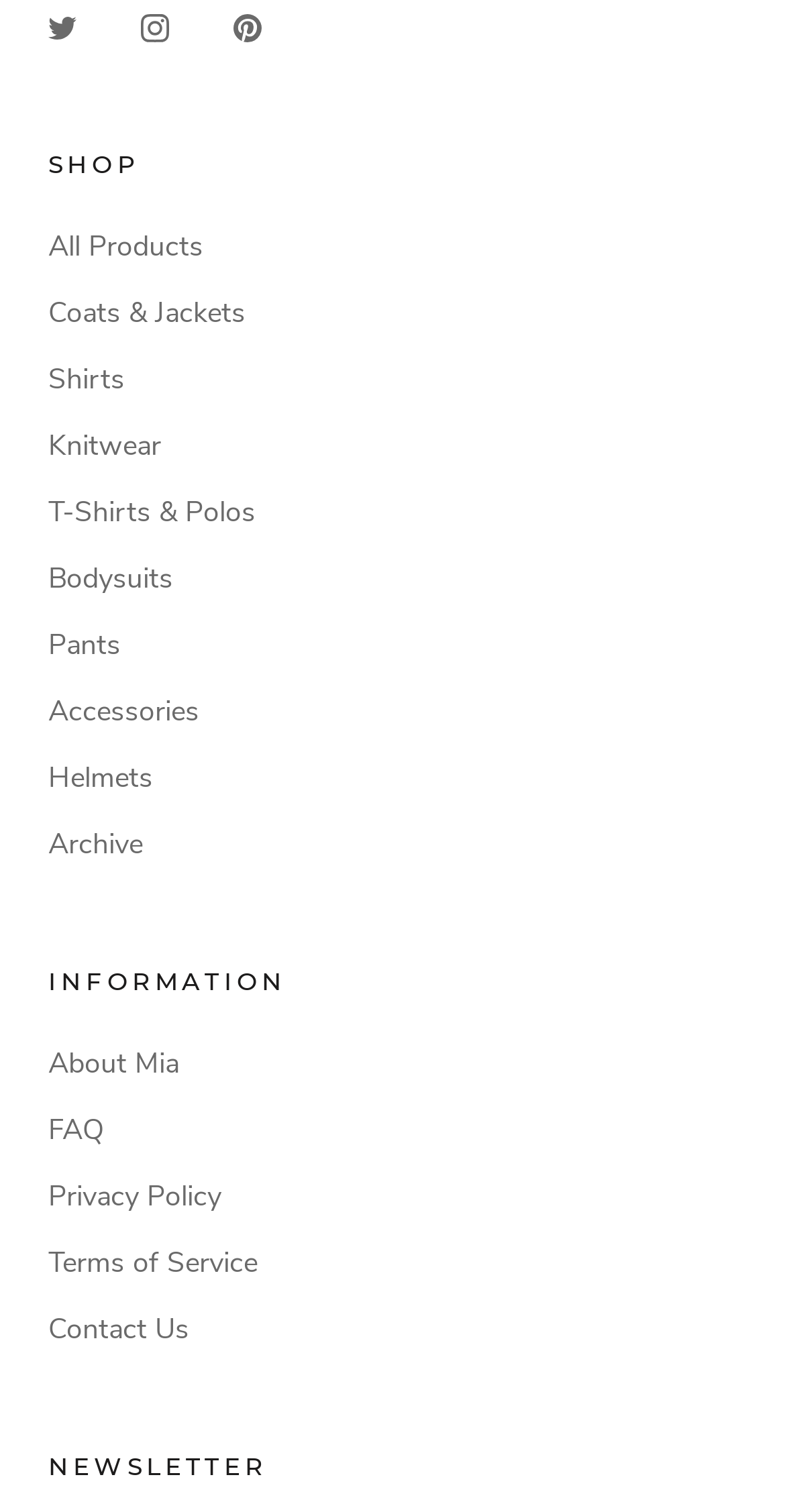Please specify the bounding box coordinates of the element that should be clicked to execute the given instruction: 'Explore coats and jackets'. Ensure the coordinates are four float numbers between 0 and 1, expressed as [left, top, right, bottom].

[0.062, 0.193, 0.938, 0.221]